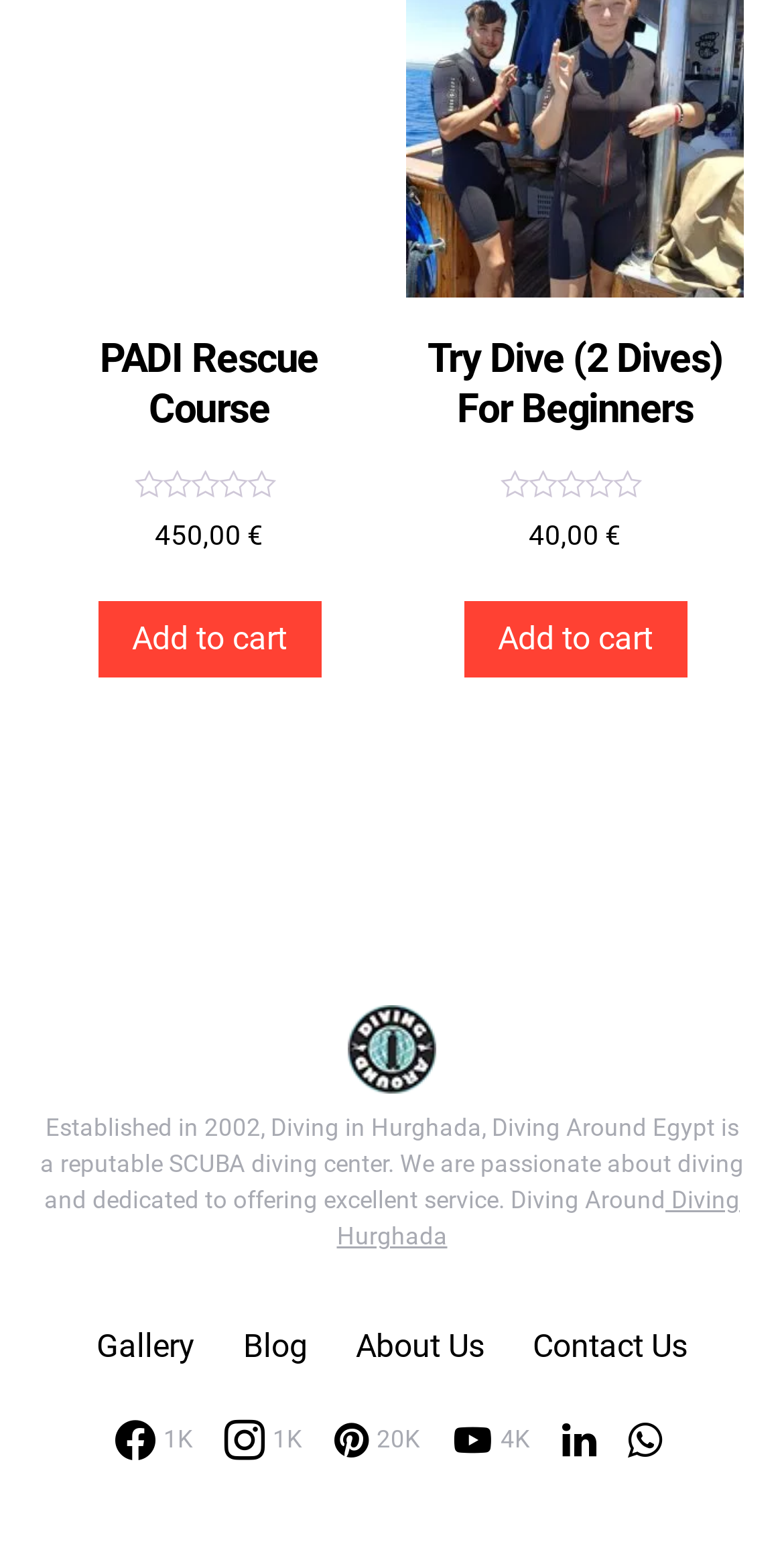Please determine the bounding box coordinates of the element to click in order to execute the following instruction: "View Gallery". The coordinates should be four float numbers between 0 and 1, specified as [left, top, right, bottom].

[0.123, 0.85, 0.279, 0.881]